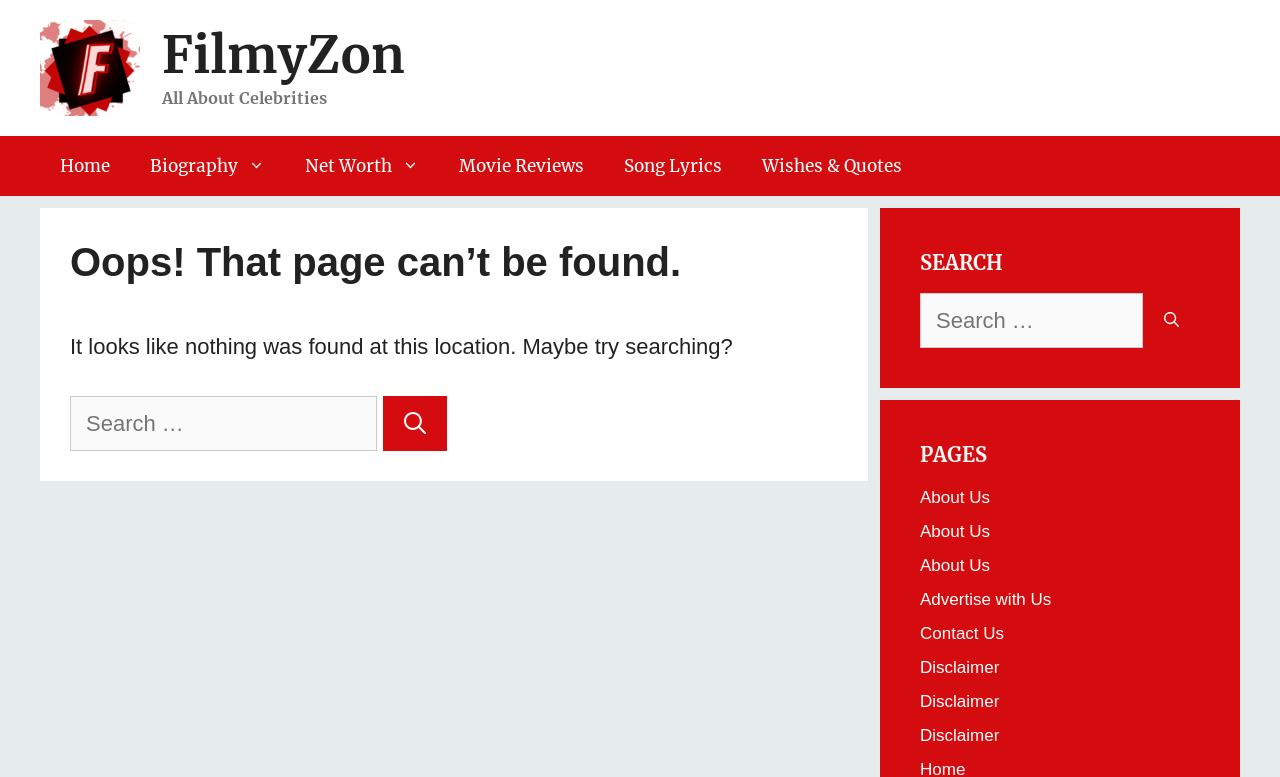Please find the bounding box coordinates of the element that needs to be clicked to perform the following instruction: "Search in the sidebar". The bounding box coordinates should be four float numbers between 0 and 1, represented as [left, top, right, bottom].

[0.719, 0.377, 0.893, 0.448]